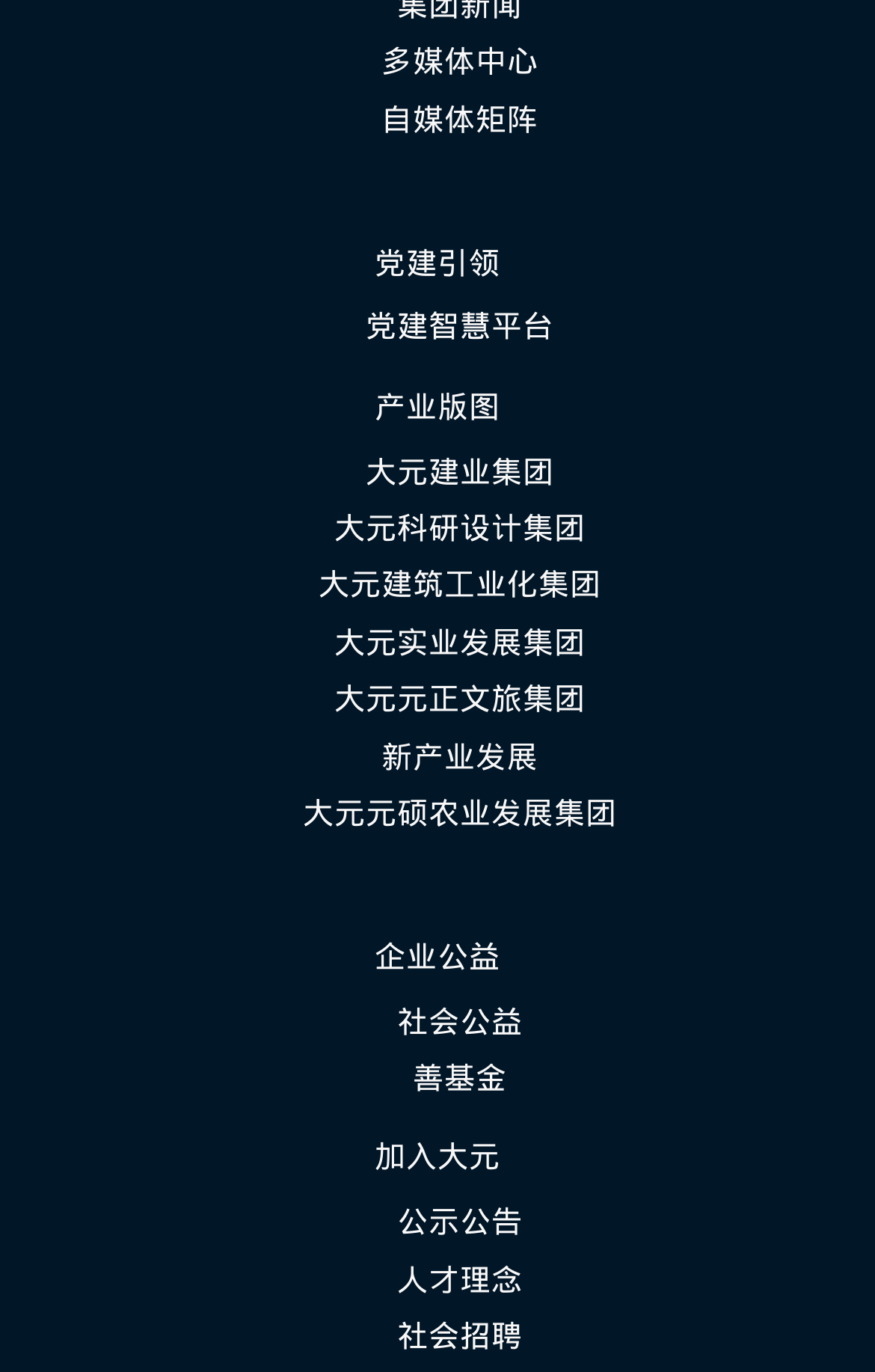What is the first link in the third navigation menu?
Look at the image and answer the question with a single word or phrase.

企业公益